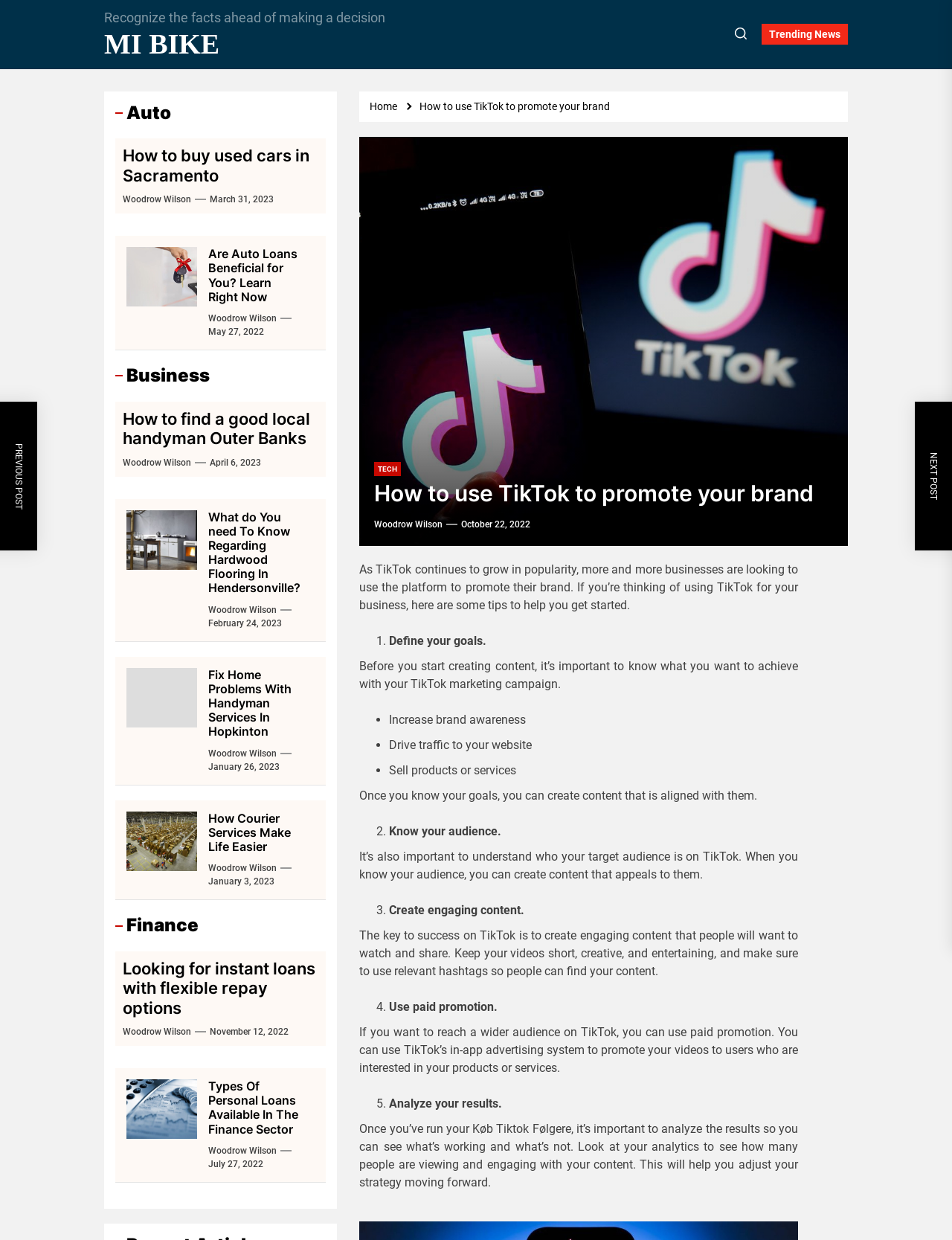Determine the bounding box coordinates of the clickable element necessary to fulfill the instruction: "Click on the 'How to buy used cars in Sacramento' link". Provide the coordinates as four float numbers within the 0 to 1 range, i.e., [left, top, right, bottom].

[0.129, 0.118, 0.325, 0.149]